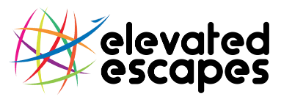Give a thorough and detailed caption for the image.

The image showcases the logo of "Elevated Escapes," featuring a vibrant and colorful globe design intertwined with dynamic lines in various shades, symbolizing global travel and adventure. The brand name, "elevated escapes," is prominently displayed in bold, modern typography, emphasizing a contemporary and inviting feel. This logo represents a travel company dedicated to curating unique experiences and escapes around the globe, appealing particularly to those seeking adventure and exploration in exceptional destinations. The colorful elements reflect the diverse and lively experiences that Elevated Escapes offers to its clientele.